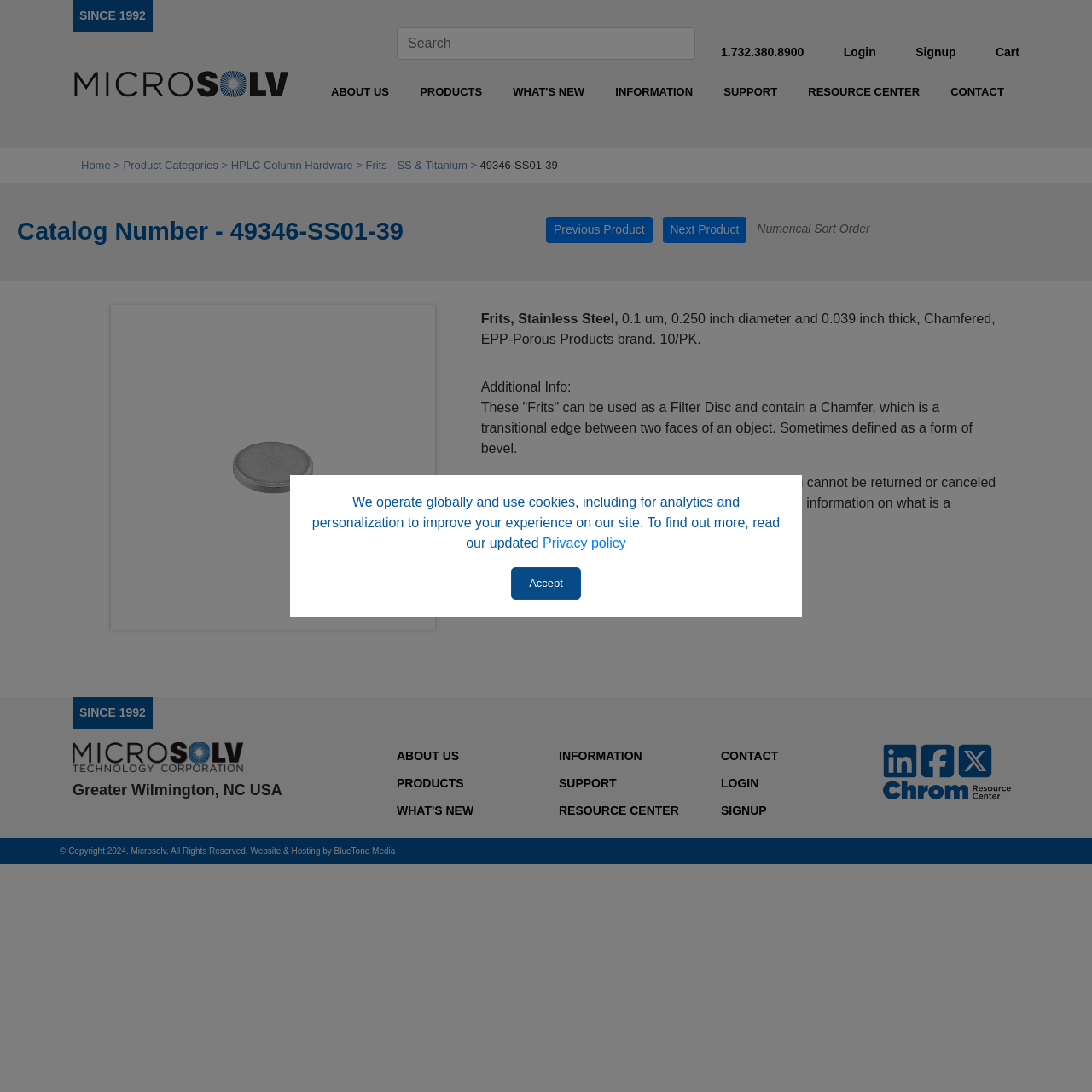Generate the text content of the main headline of the webpage.

Catalog Number - 49346-SS01-39